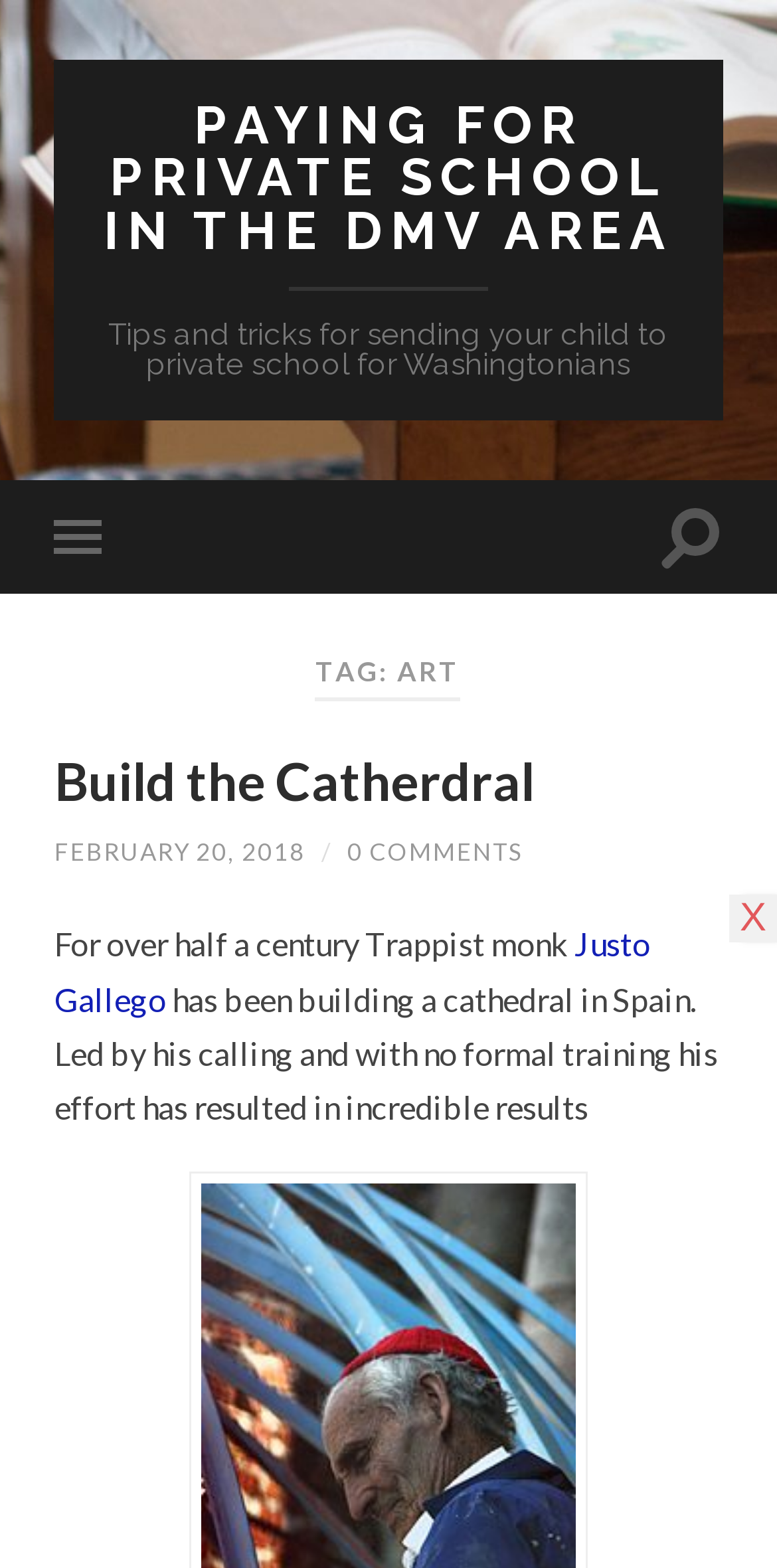Find the bounding box of the UI element described as follows: "Justo Gallego".

[0.07, 0.59, 0.837, 0.649]